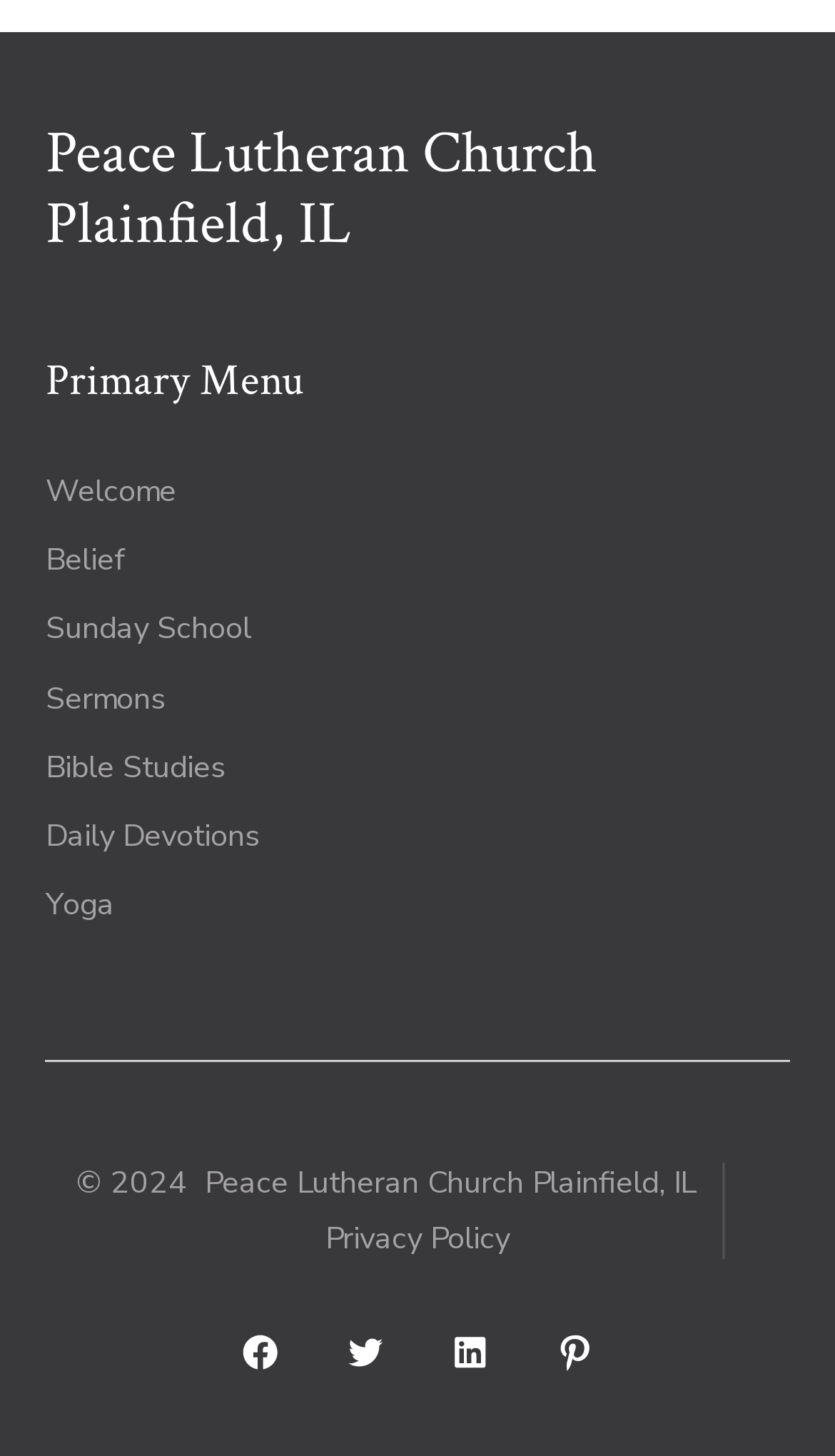Please study the image and answer the question comprehensively:
How many social media links are at the bottom of the page?

By examining the links at the bottom of the page, we can see that there are four social media links: Facebook, Twitter, LinkedIn, and Pinterest, each with the text 'Open [social media platform] in a new tab'.